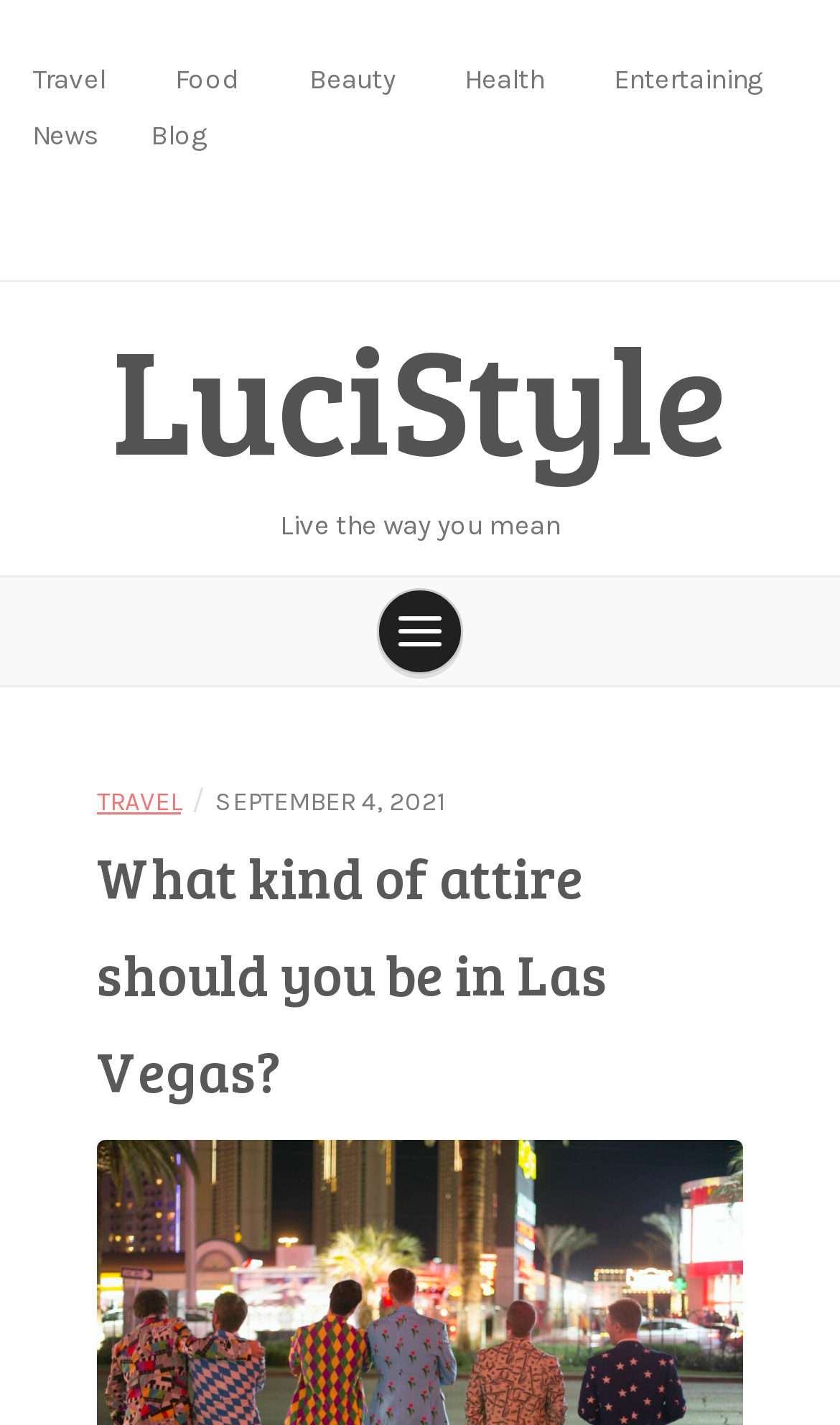Provide a short answer using a single word or phrase for the following question: 
What is the theme of the current article?

Las Vegas attire